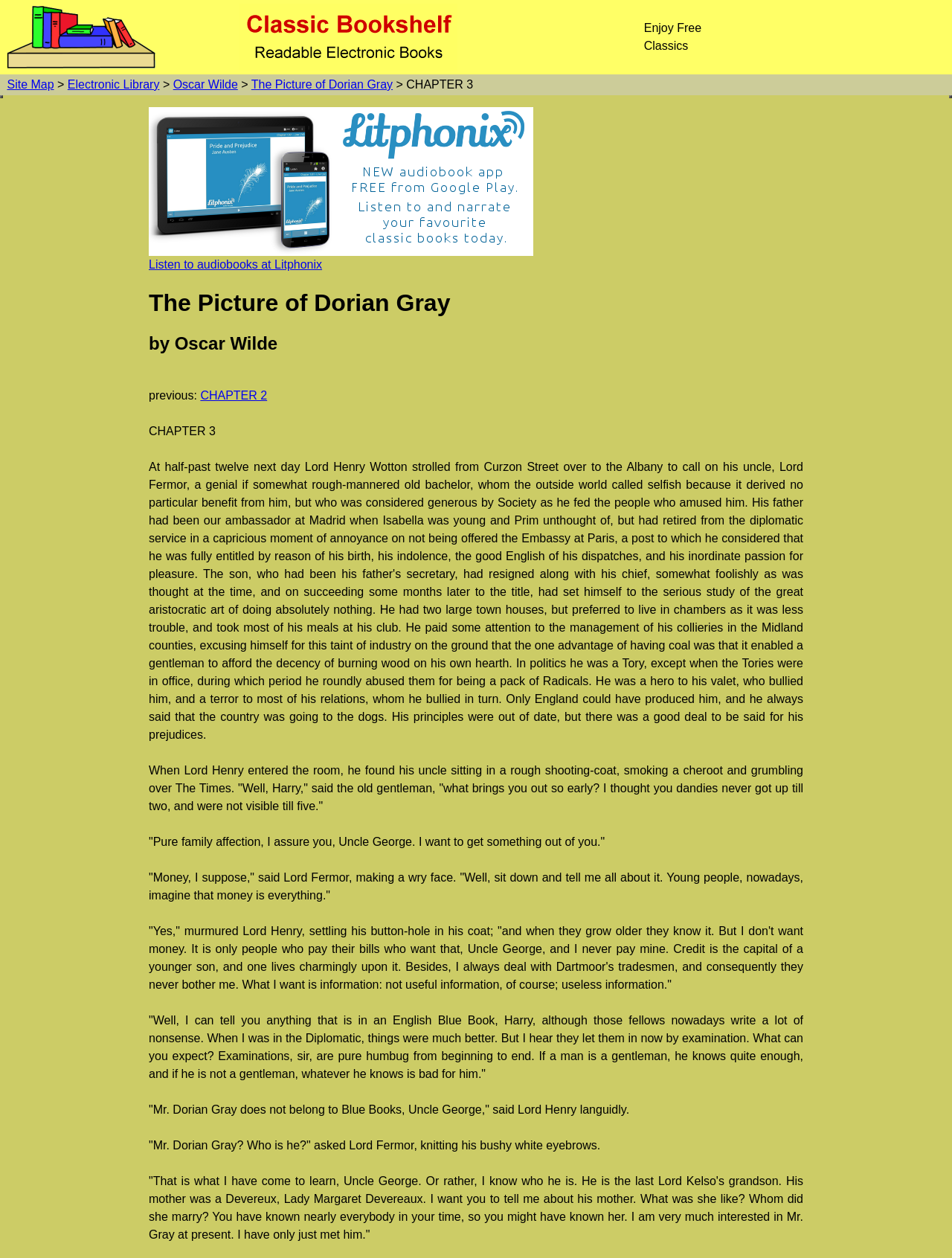Extract the primary headline from the webpage and present its text.

The Picture of Dorian Gray